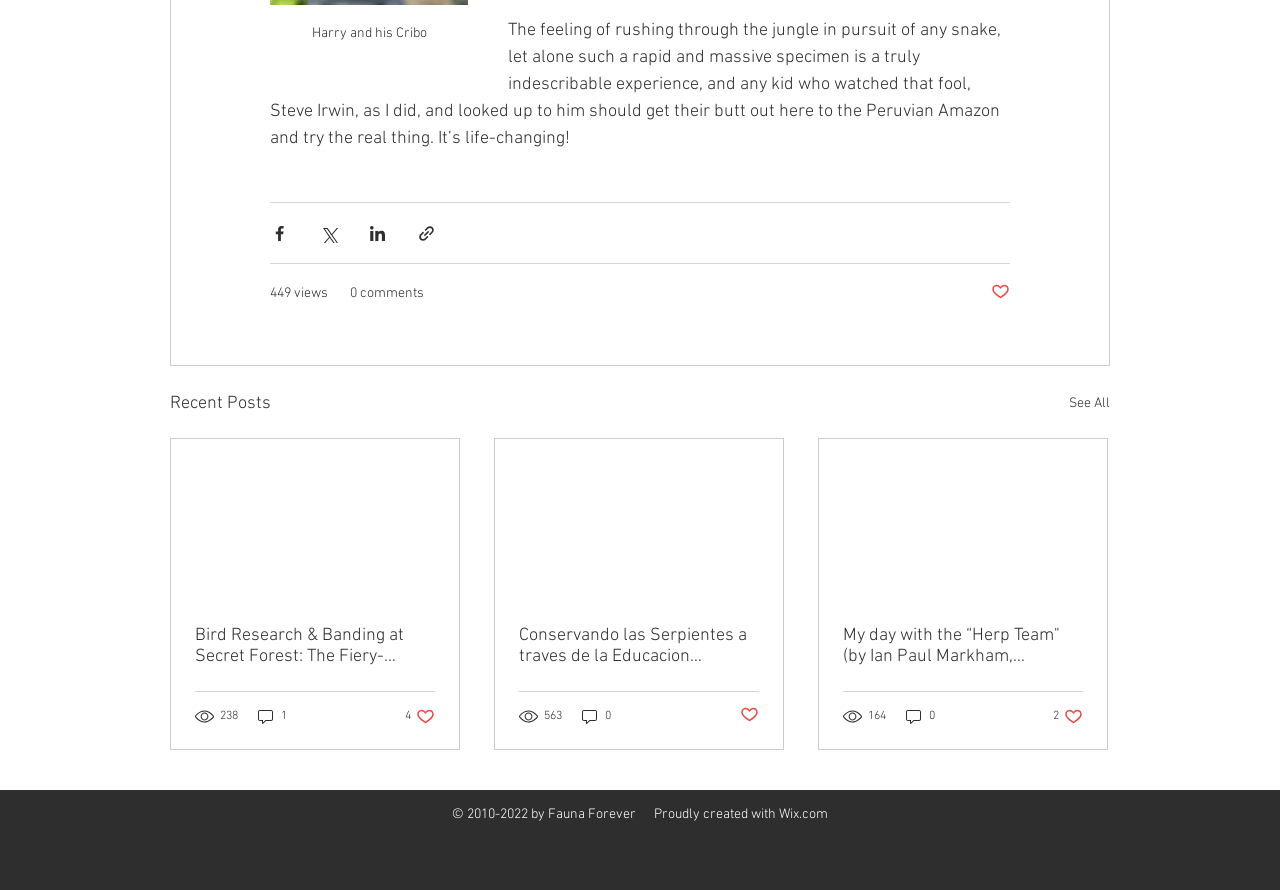Provide the bounding box coordinates of the HTML element described as: "Post not marked as liked". The bounding box coordinates should be four float numbers between 0 and 1, i.e., [left, top, right, bottom].

[0.774, 0.317, 0.789, 0.343]